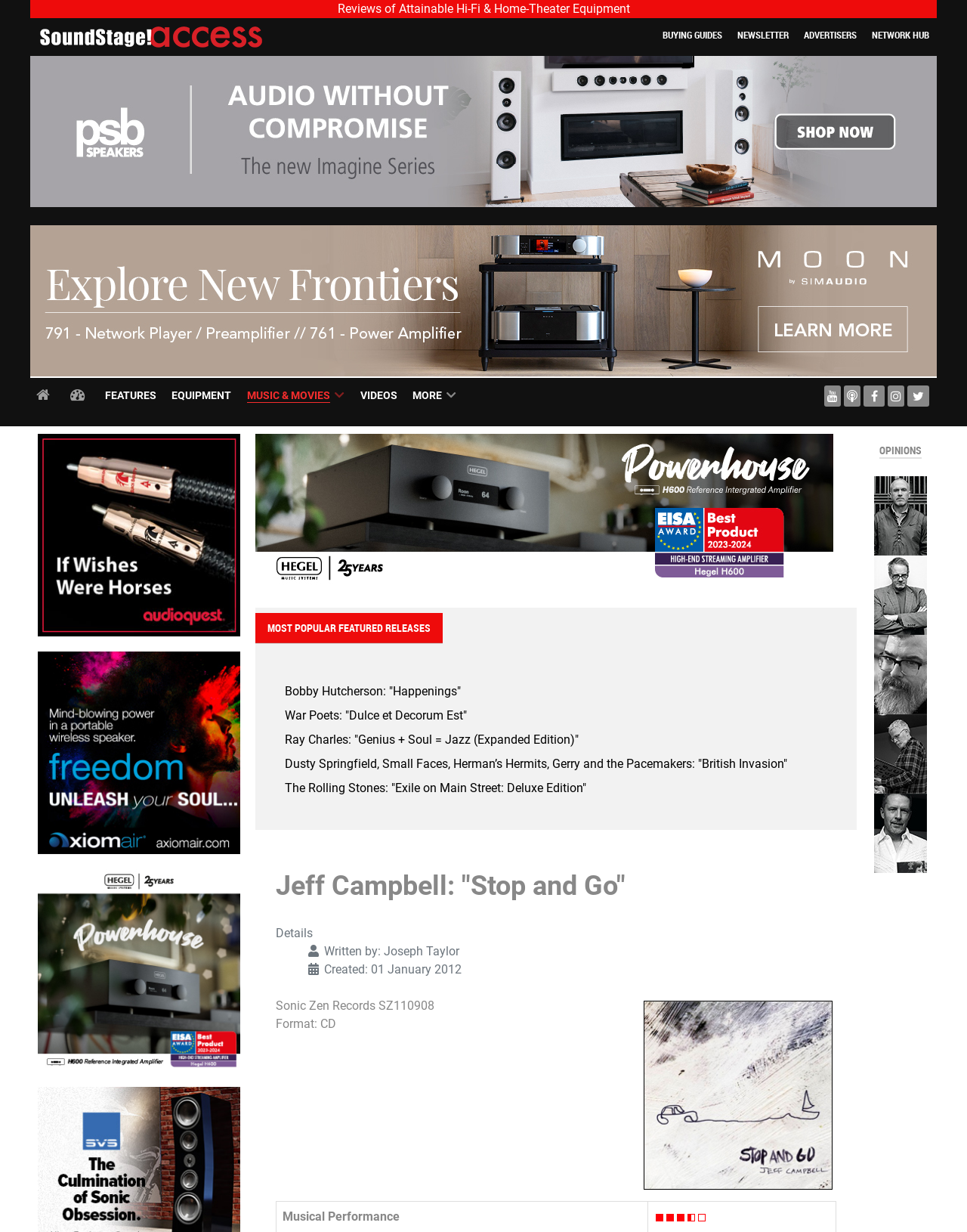Who wrote the review for the album 'Stop and Go'?
Carefully analyze the image and provide a thorough answer to the question.

The author of the review for the album 'Stop and Go' is mentioned as 'Joseph Taylor', which can be found in the description list detail section.